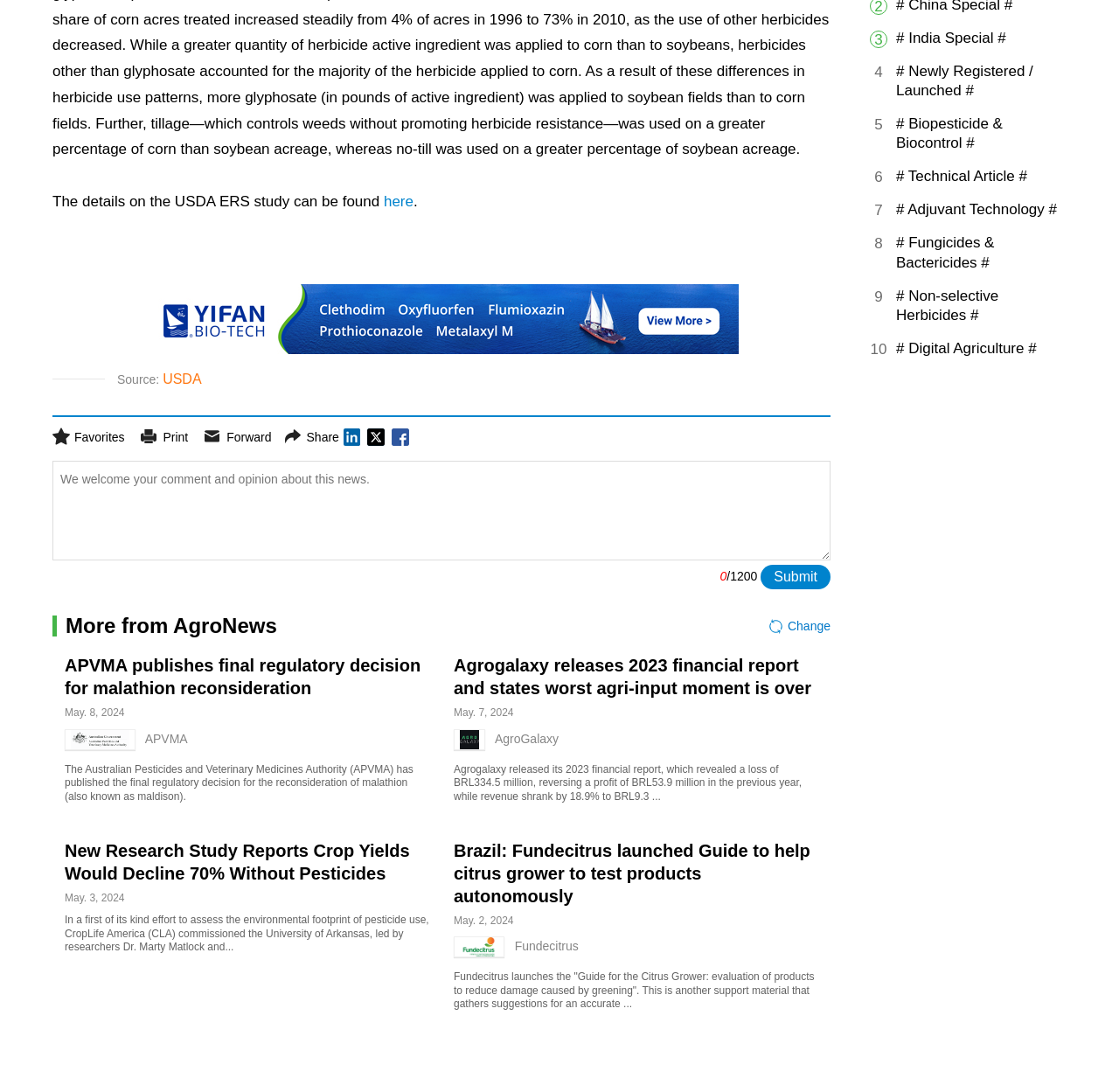Determine the bounding box coordinates of the target area to click to execute the following instruction: "Submit a comment."

[0.68, 0.517, 0.742, 0.54]